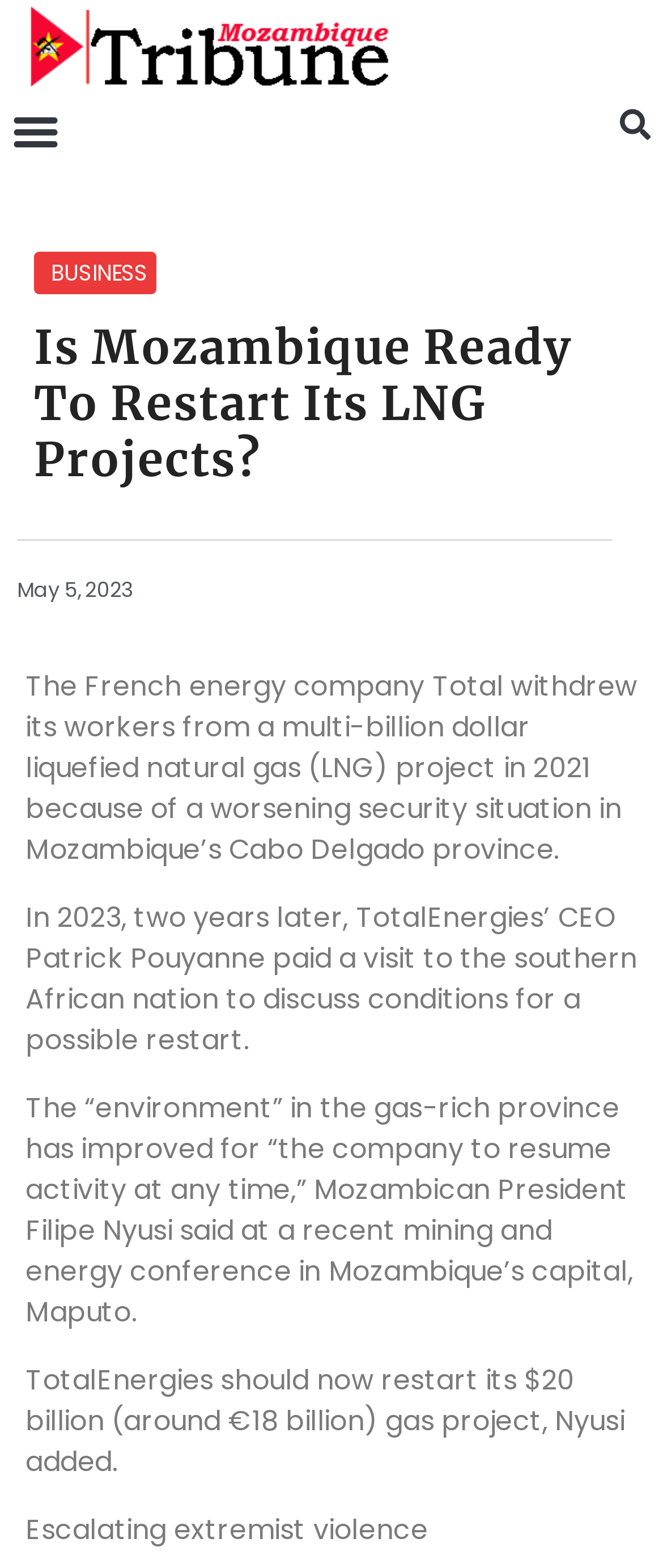Please provide a detailed answer to the question below based on the screenshot: 
What is the current status of the security situation in Cabo Delgado province?

According to the static text, the 'environment' in the gas-rich province has improved, which suggests that the security situation has also improved, making it possible for TotalEnergies to resume activity at any time.